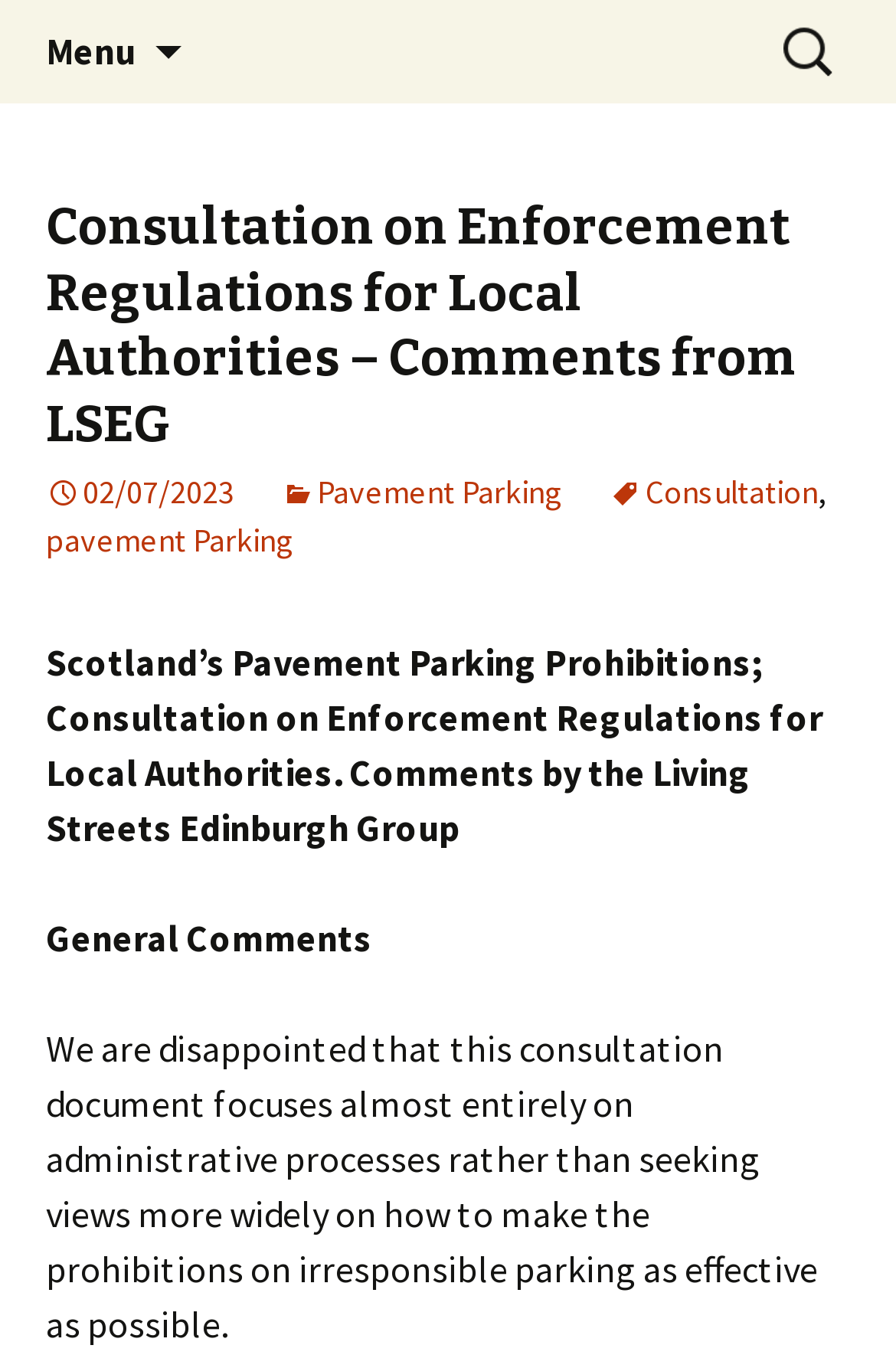Locate the bounding box of the UI element defined by this description: "02/07/2023". The coordinates should be given as four float numbers between 0 and 1, formatted as [left, top, right, bottom].

[0.051, 0.348, 0.262, 0.379]